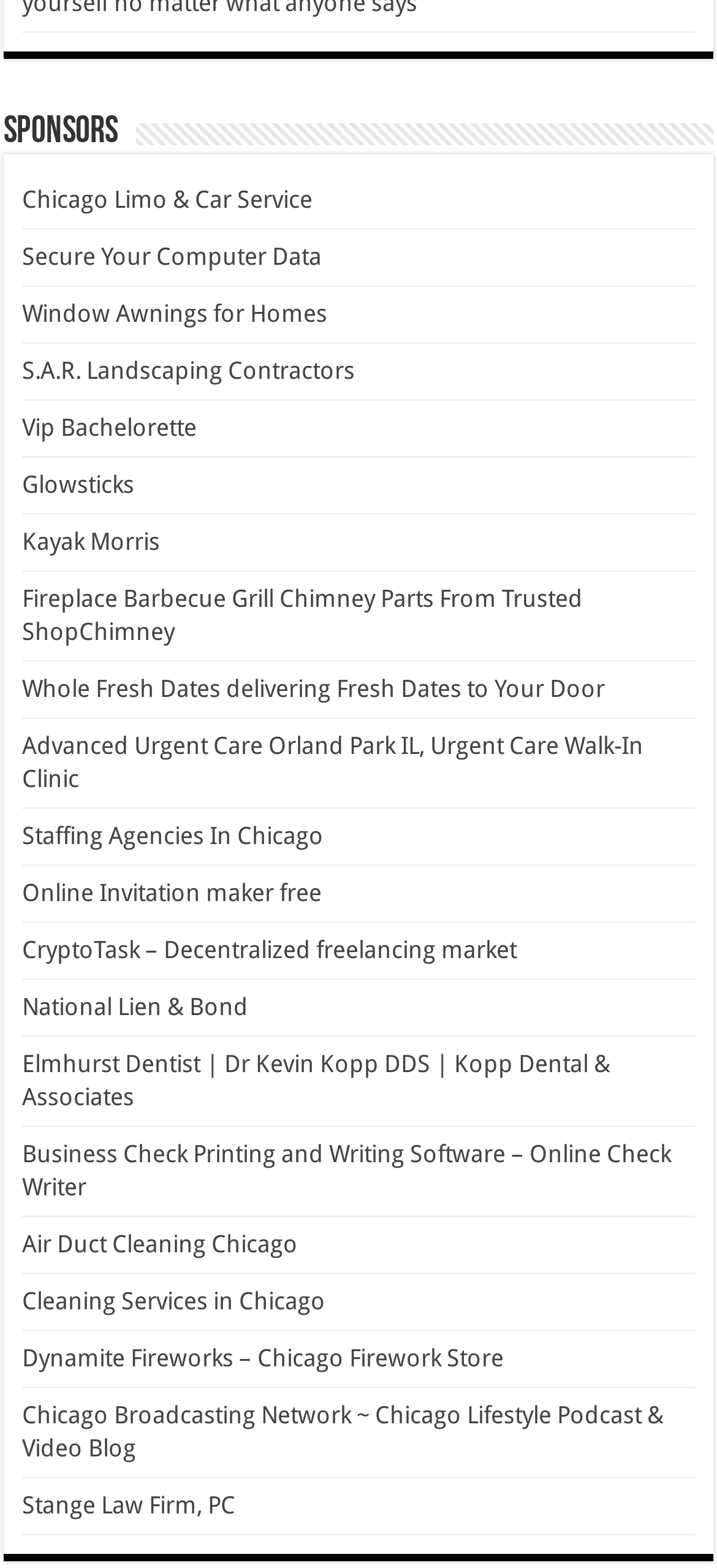Locate the bounding box coordinates of the element that should be clicked to execute the following instruction: "Get information about Window Awnings for Homes".

[0.031, 0.191, 0.456, 0.209]